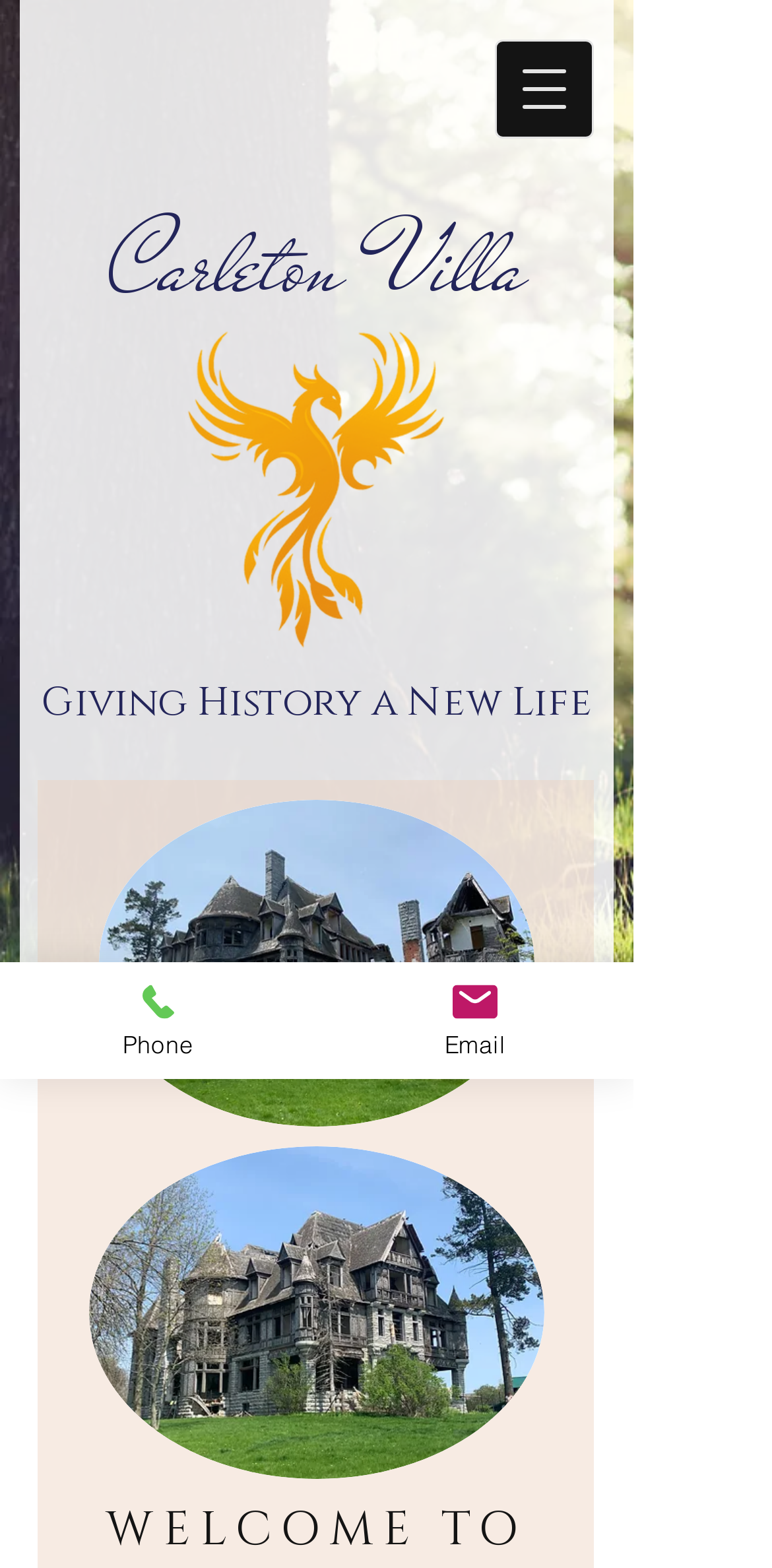What are the two contact methods provided?
Use the image to answer the question with a single word or phrase.

Phone and Email